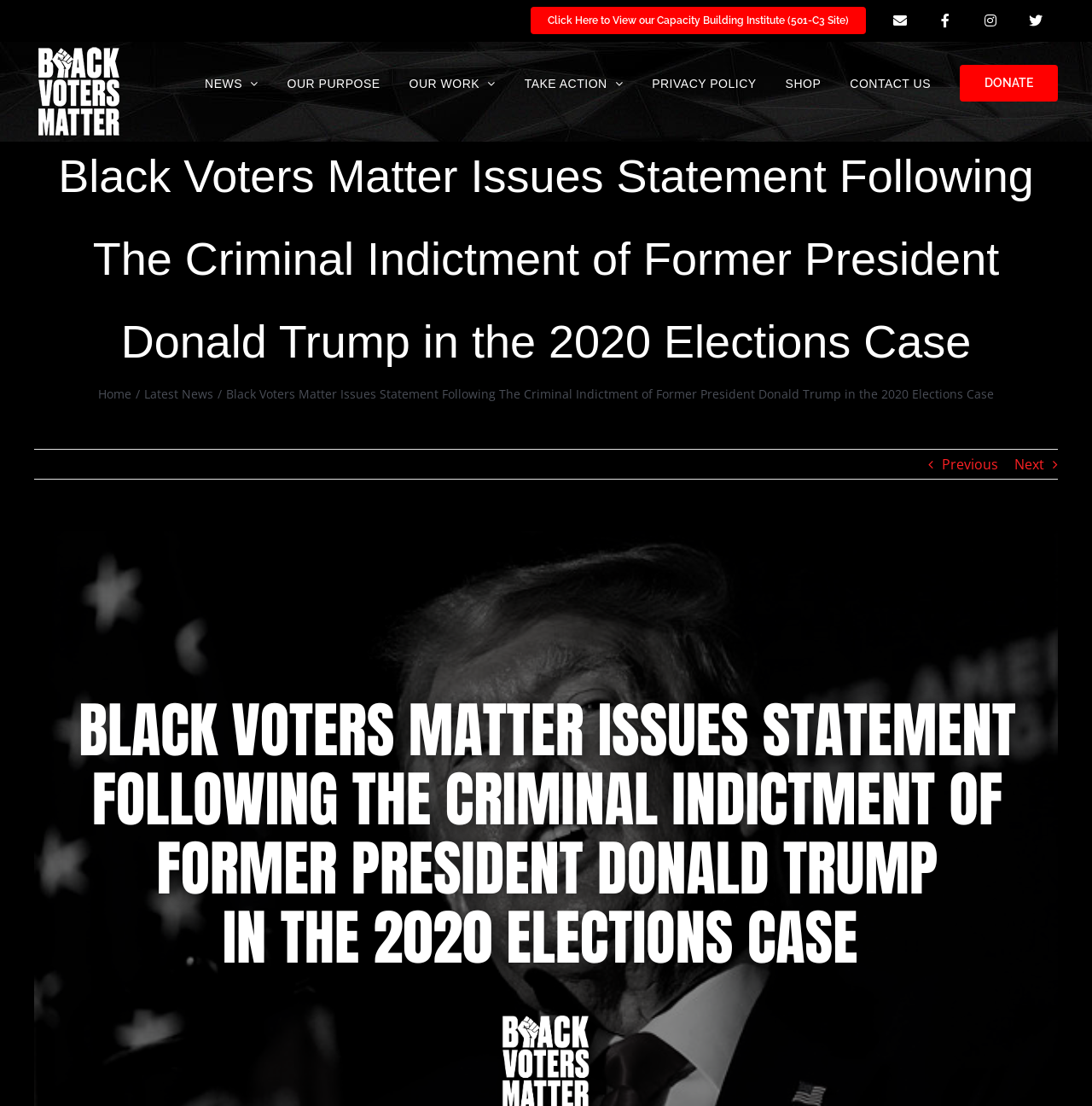Determine the bounding box coordinates of the region I should click to achieve the following instruction: "Read the latest news". Ensure the bounding box coordinates are four float numbers between 0 and 1, i.e., [left, top, right, bottom].

[0.132, 0.349, 0.195, 0.364]